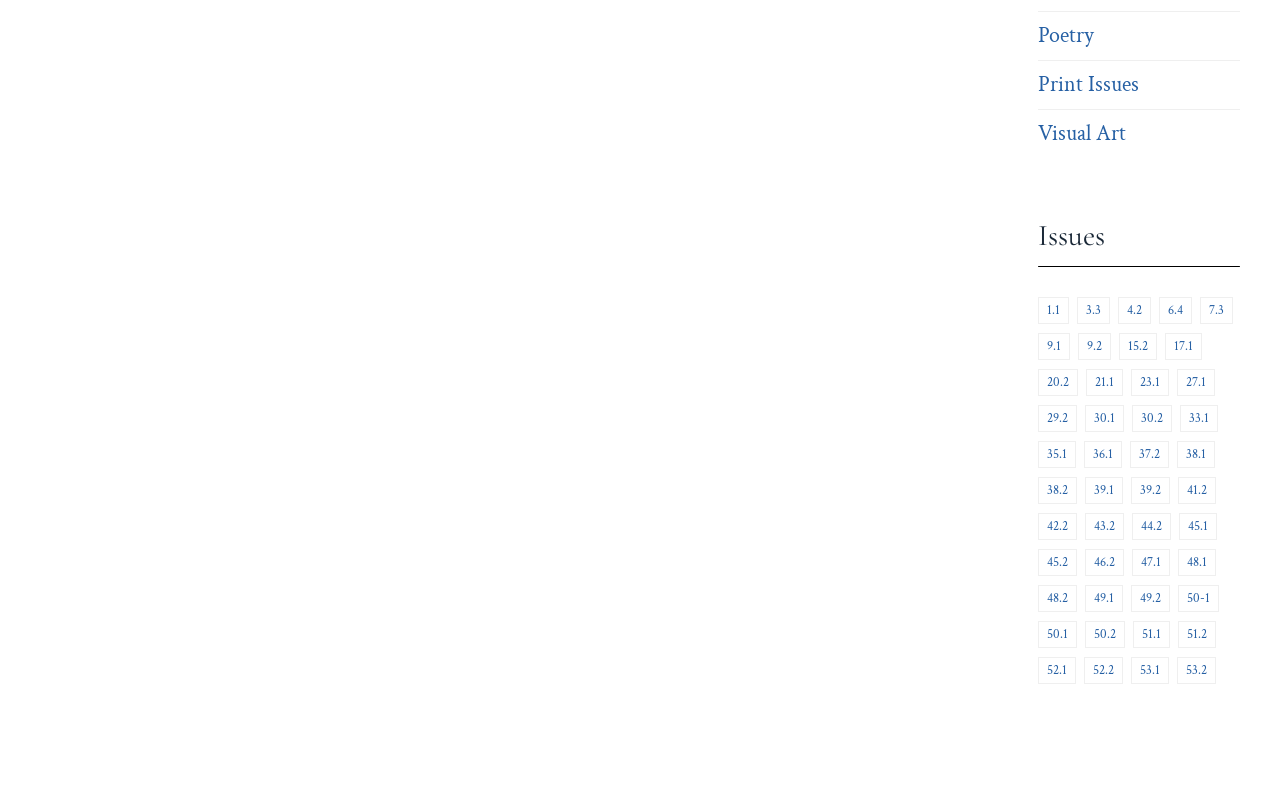Identify the bounding box coordinates for the element you need to click to achieve the following task: "Click the 'Home' link". The coordinates must be four float values ranging from 0 to 1, formatted as [left, top, right, bottom].

None